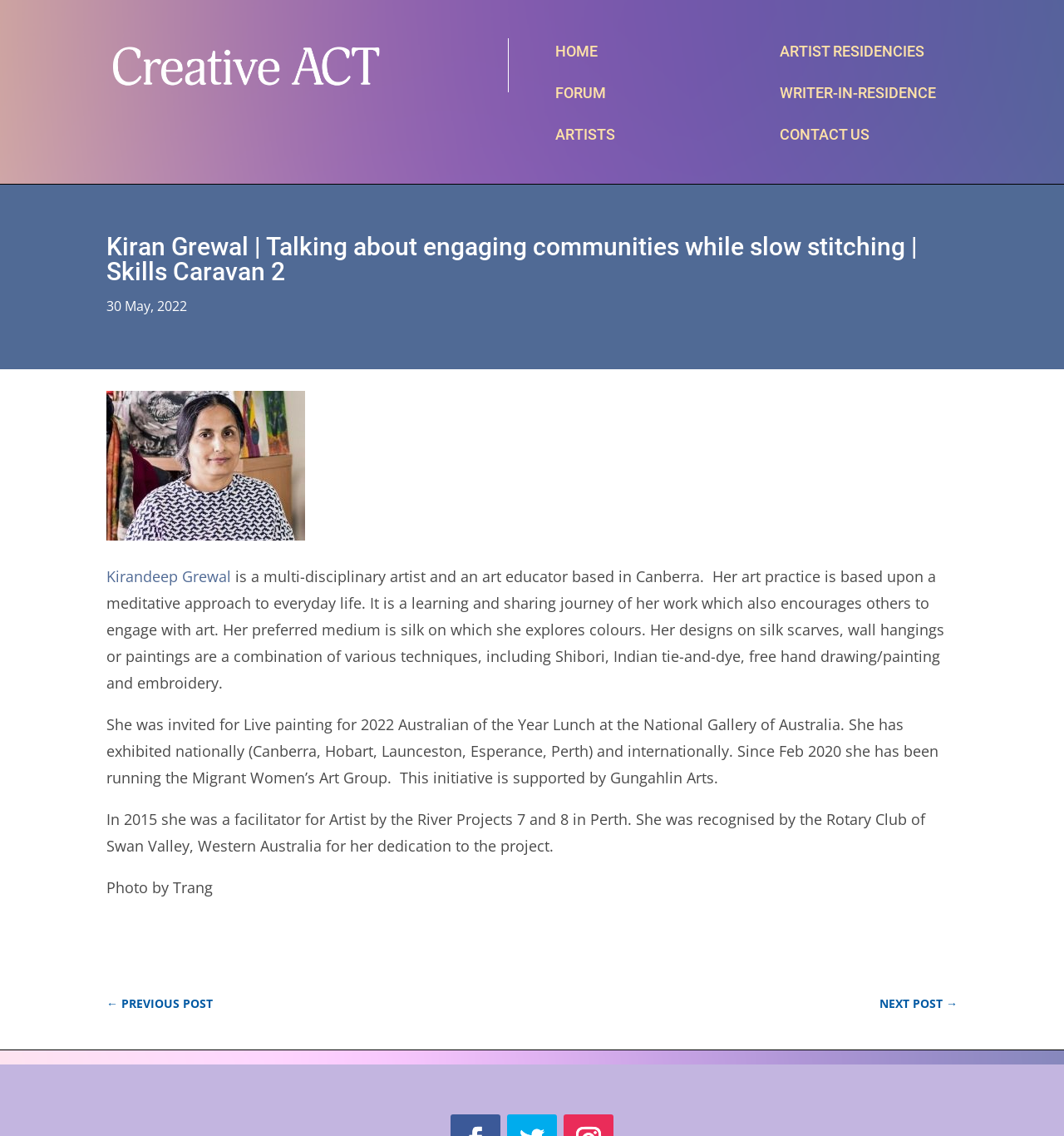Locate the bounding box coordinates of the item that should be clicked to fulfill the instruction: "view artist profile".

[0.1, 0.498, 0.217, 0.516]